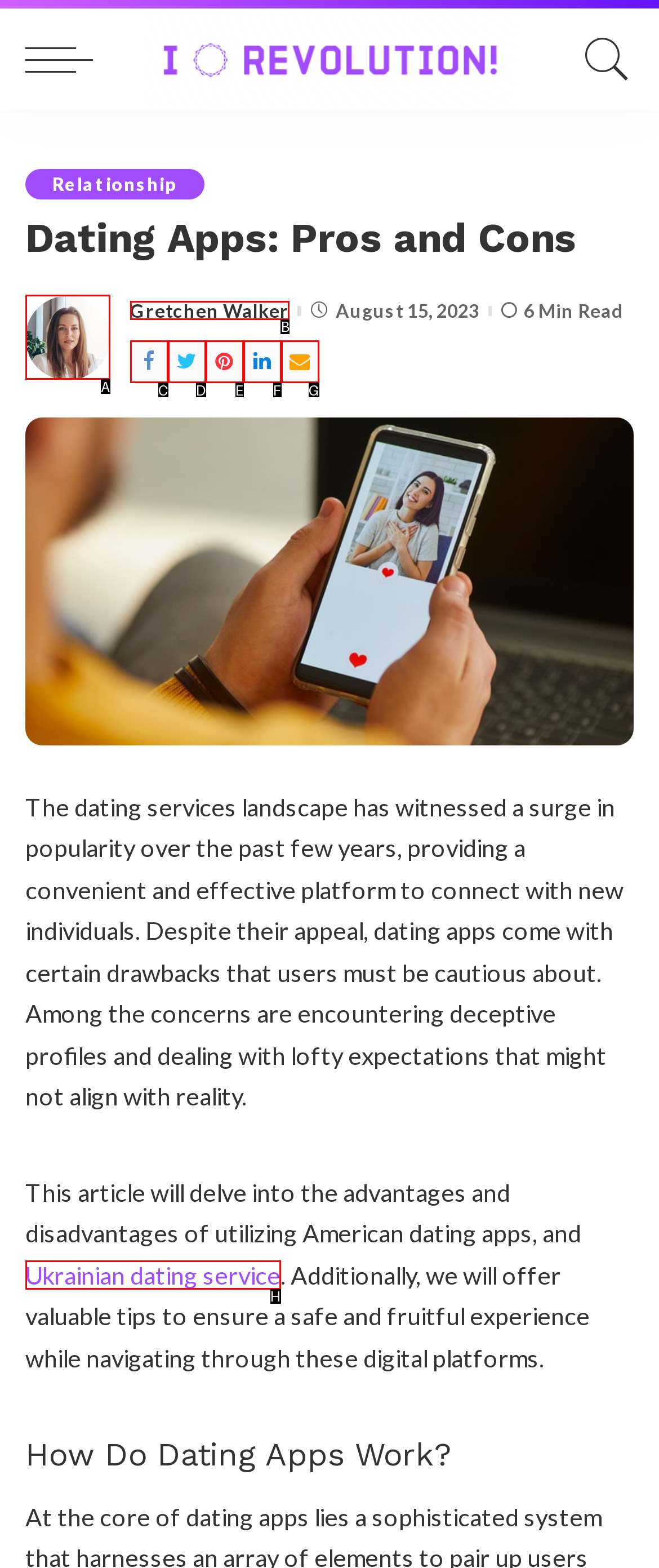From the description: title="Facebook", select the HTML element that fits best. Reply with the letter of the appropriate option.

C